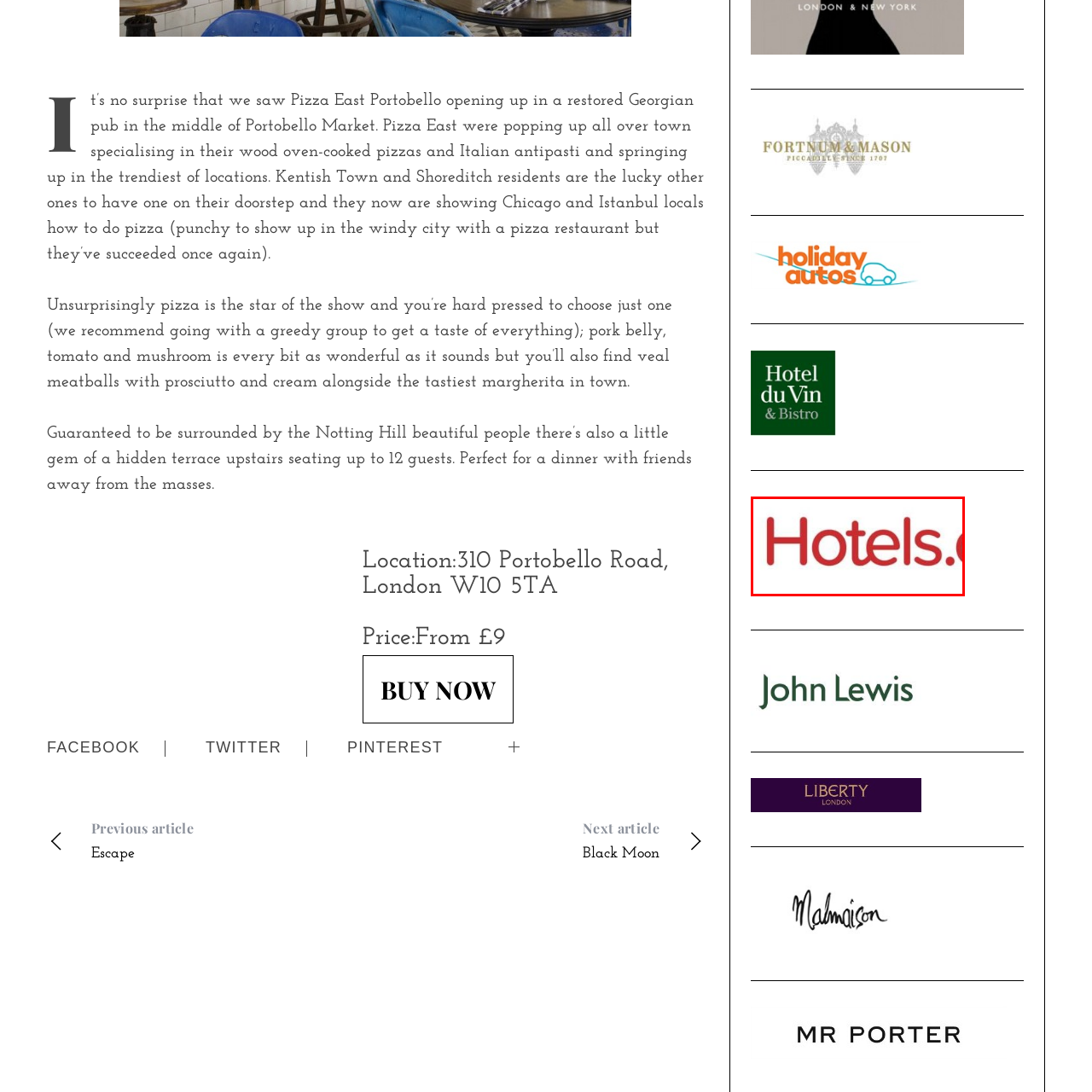Examine the section enclosed by the red box and give a brief answer to the question: What industry does Hotels.com operate in?

Online hotel booking